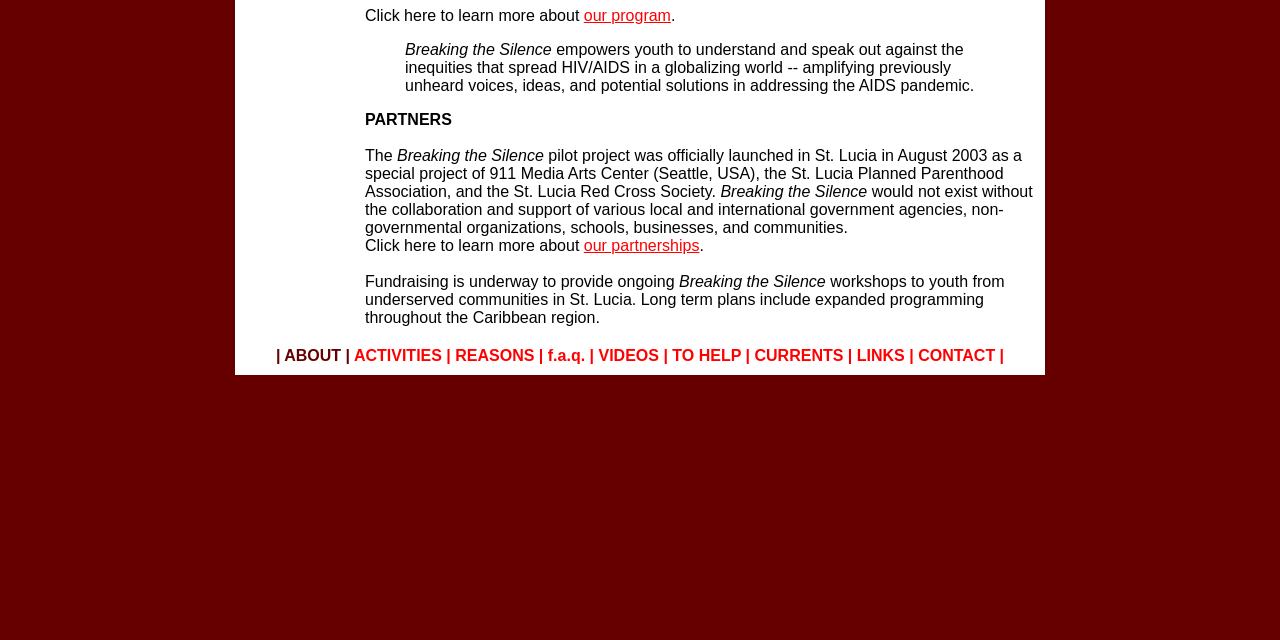Using the provided description: "ACTIVITIES", find the bounding box coordinates of the corresponding UI element. The output should be four float numbers between 0 and 1, in the format [left, top, right, bottom].

[0.276, 0.542, 0.349, 0.569]